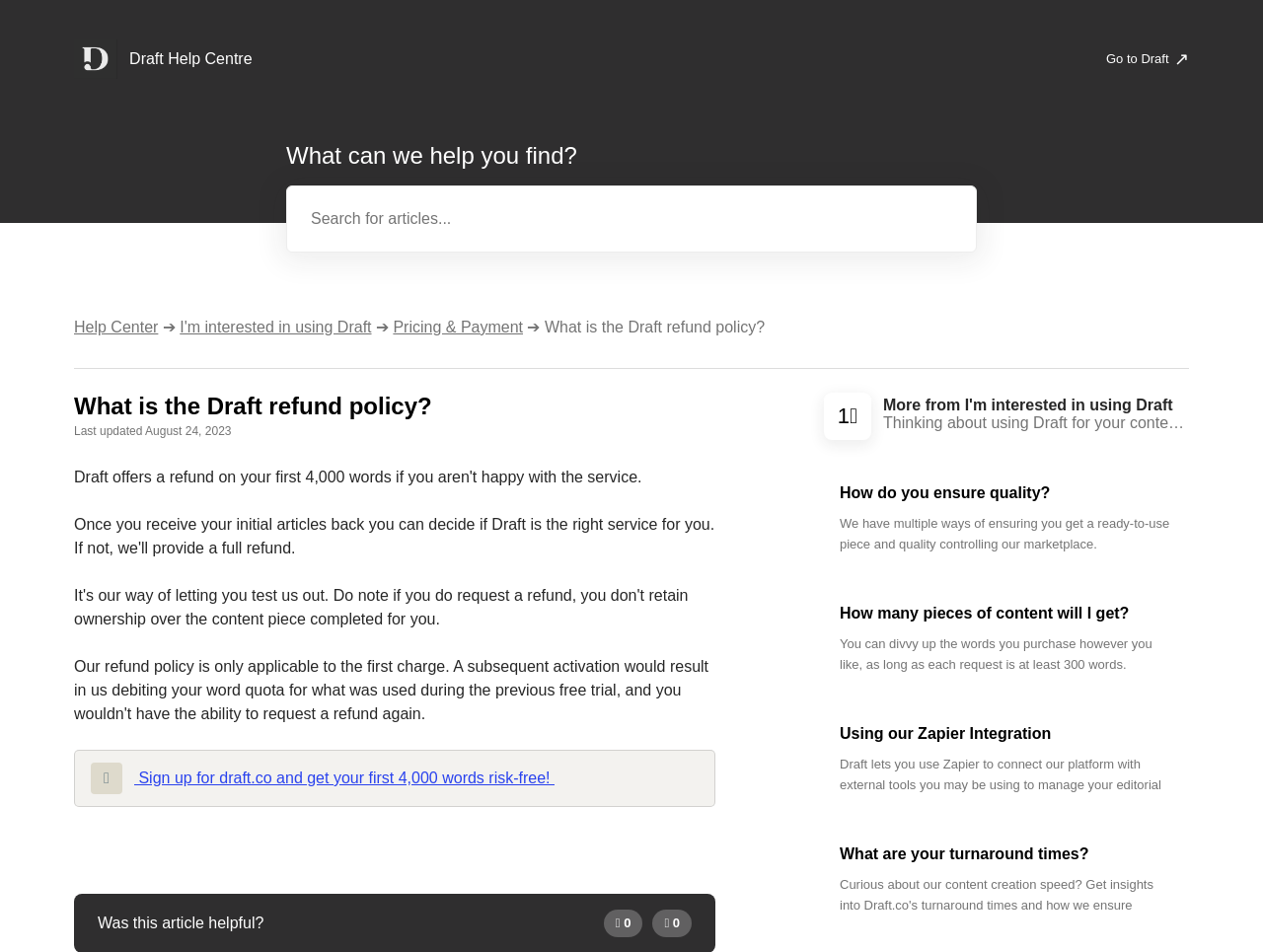Refer to the image and provide an in-depth answer to the question:
What is the topic of this webpage?

I determined the topic of this webpage by looking at the heading 'What is the Draft refund policy?' which is prominently displayed on the page. This heading suggests that the webpage is discussing the refund policy of a service called Draft.